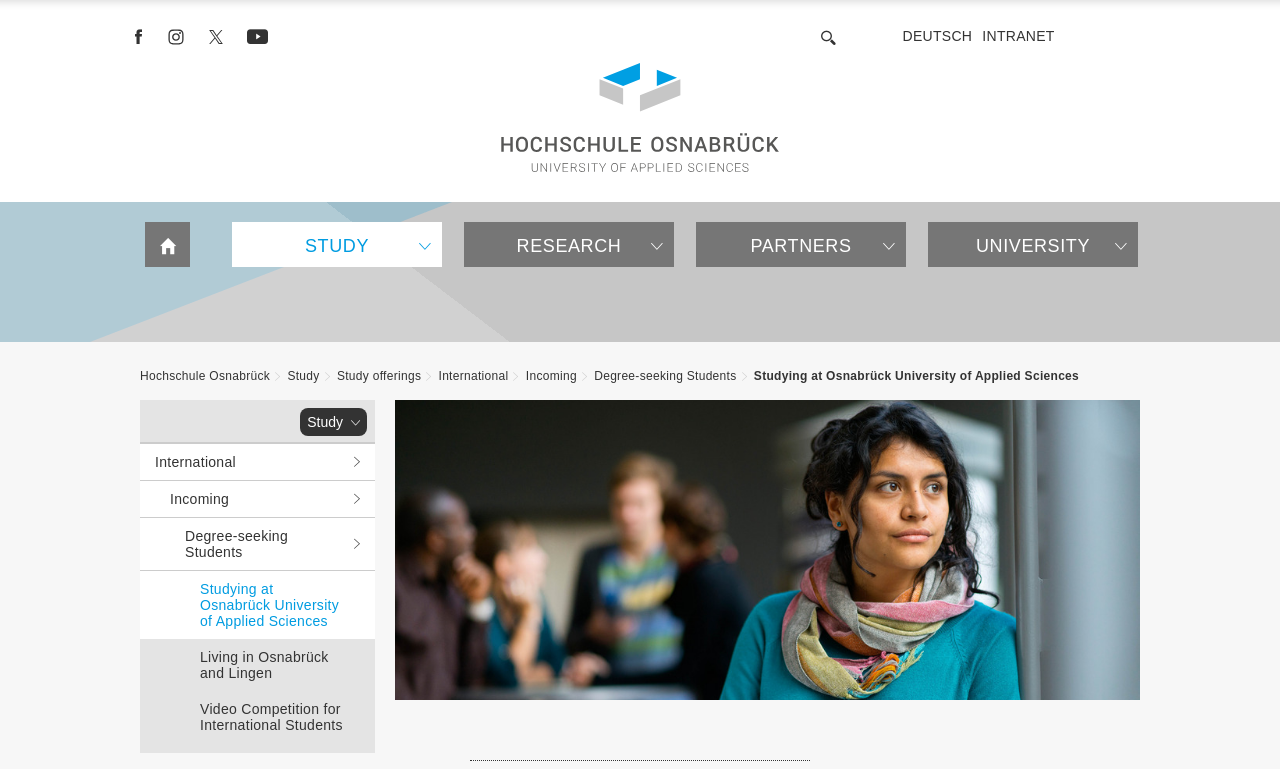Please give a one-word or short phrase response to the following question: 
What is the name of the university's portrait section?

WIR portrait